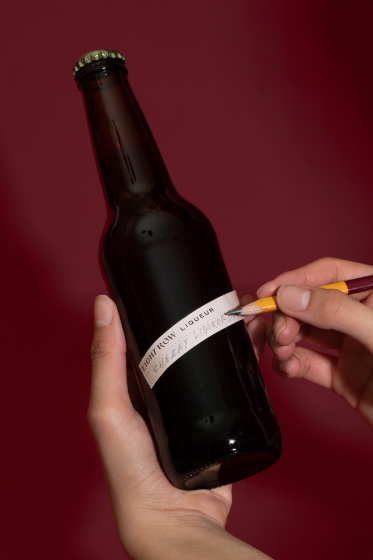Provide a comprehensive description of the image.

The image captures a close-up shot of a hand holding a dark glass bottle, likely containing a beverage. The hand is in the process of writing on a white label wrapped around the middle of the bottle. The label features text that includes the words "ALBERT KLOW LOUGEUR" and "CHERRY LAVENDER," suggesting a unique flavor profile or brand identity. The background is a rich, deep red, which contrasts beautifully with the dark bottle and highlights the act of labeling. This setting evokes a sense of artisanal craft or small-batch production, hinting at creativity and personalization in beverage making. The careful attention to detail in the labeling process reflects a dedication to both the product and its presentation.